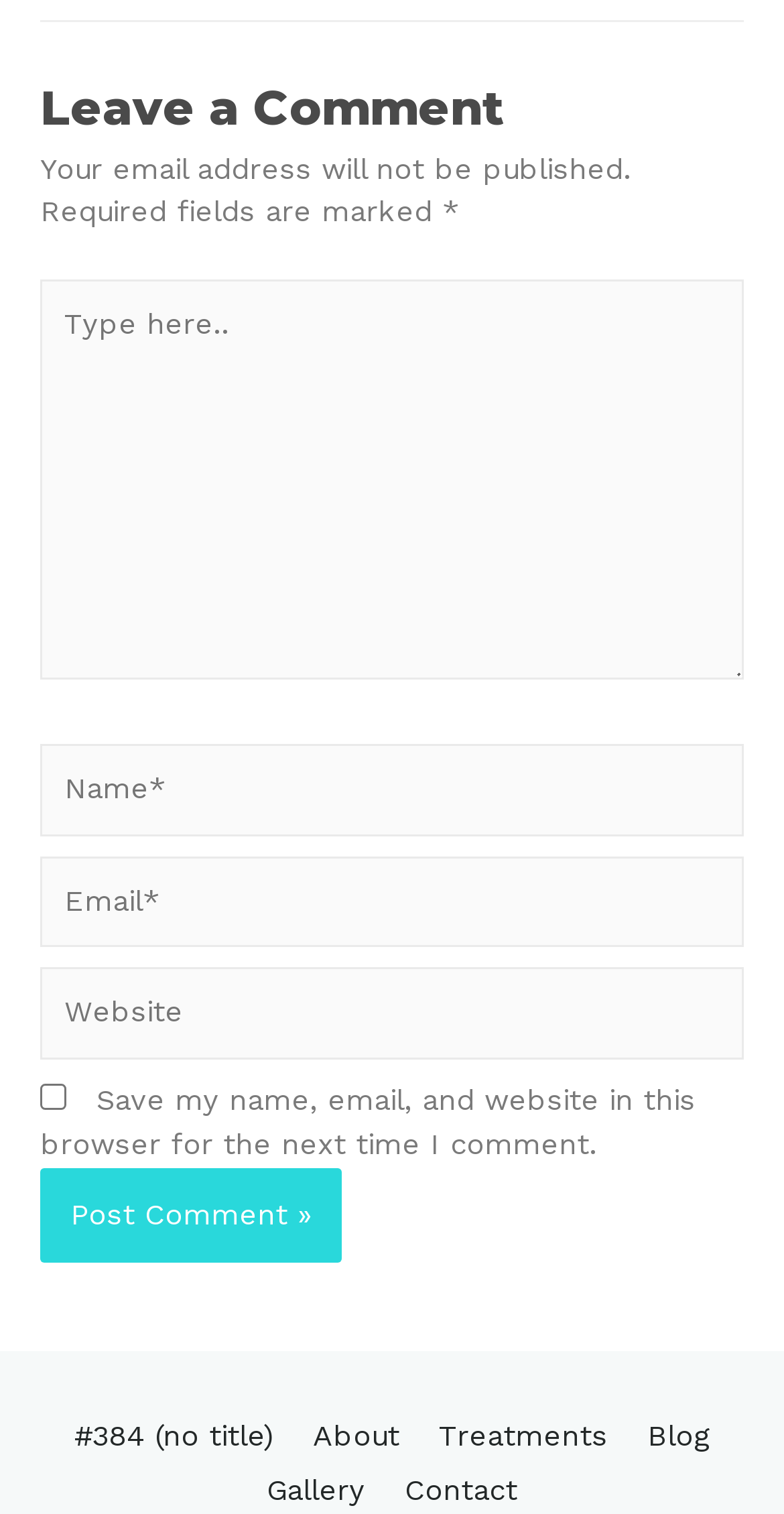Give a short answer using one word or phrase for the question:
How many links are there at the bottom?

5